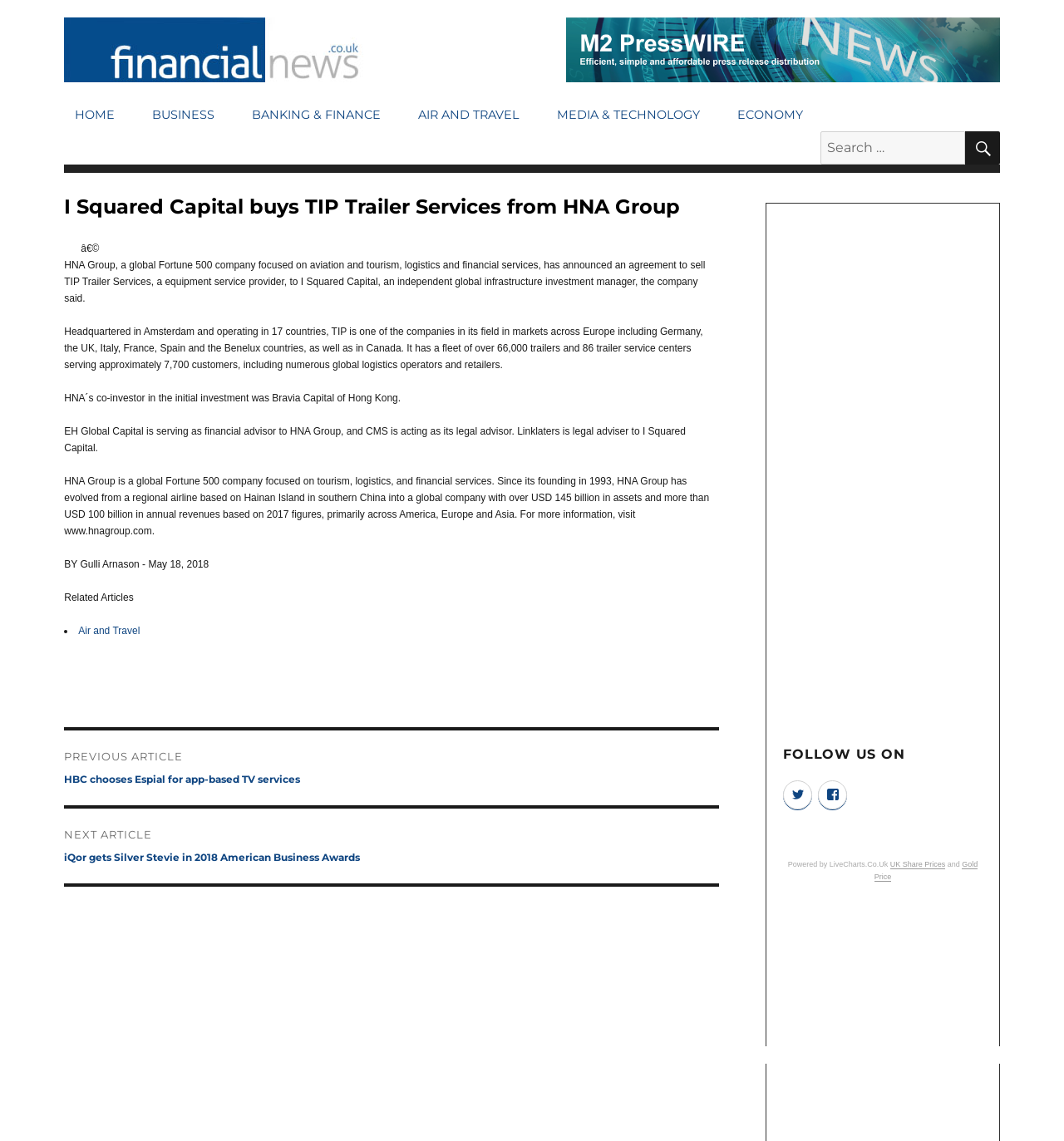What is the date of the article?
Based on the image, provide a one-word or brief-phrase response.

May 18, 2018